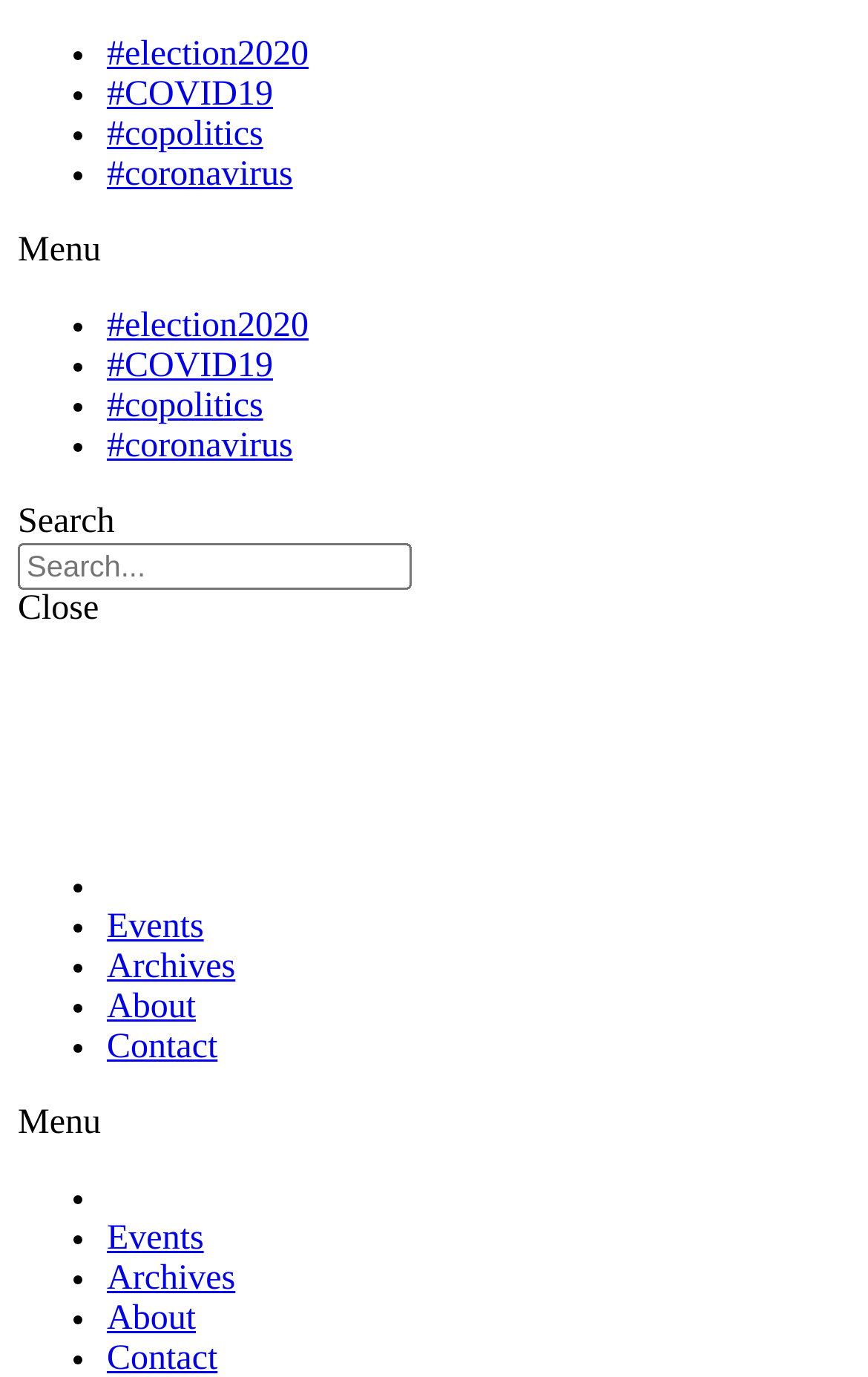Find the bounding box coordinates of the clickable area required to complete the following action: "Contact us".

[0.123, 0.747, 0.251, 0.774]